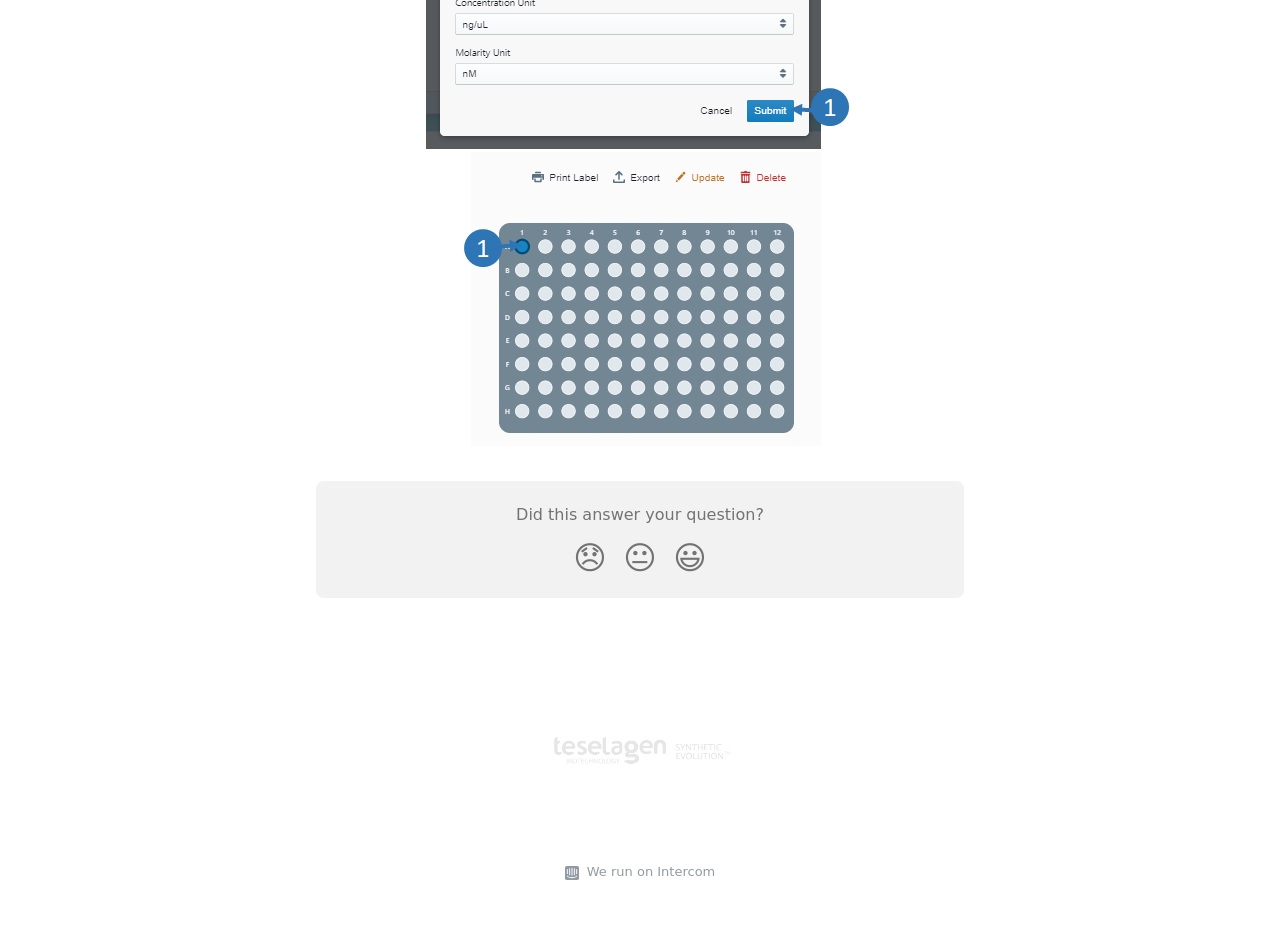Provide the bounding box coordinates of the HTML element described by the text: "alt="TeselaGen Biotechnology Help Center"".

[0.429, 0.793, 0.571, 0.815]